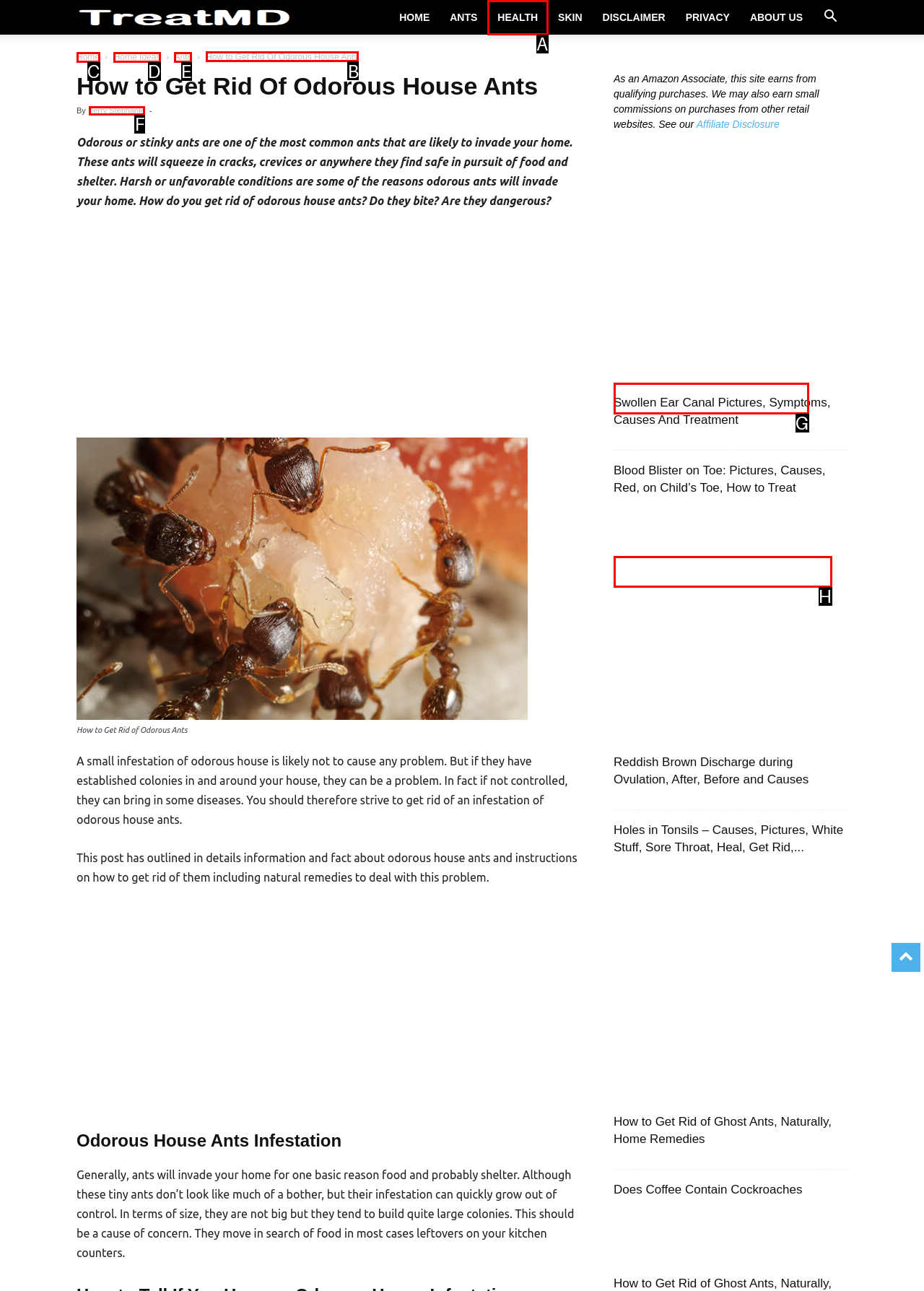Pick the right letter to click to achieve the task: Read the article 'How to Get Rid Of Odorous House Ants'
Answer with the letter of the correct option directly.

B